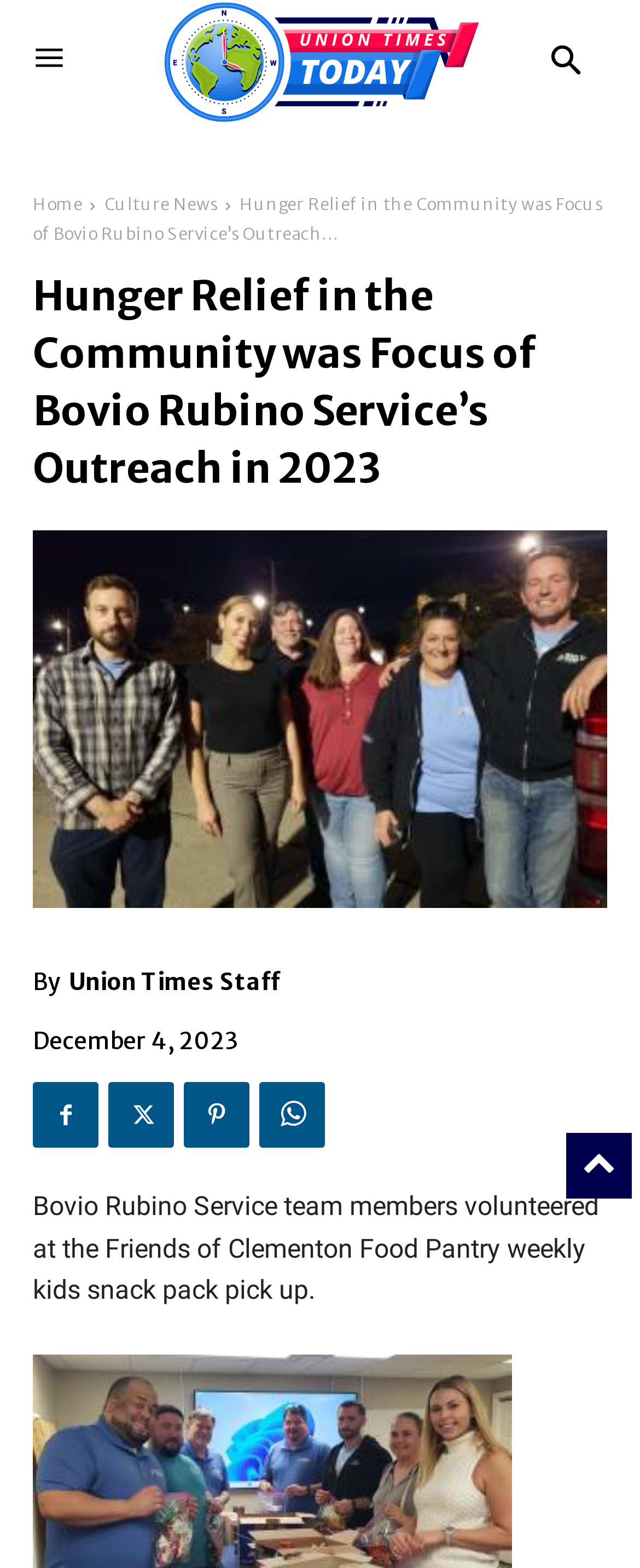Can you extract the headline from the webpage for me?

Hunger Relief in the Community was Focus of Bovio Rubino Service’s Outreach in 2023